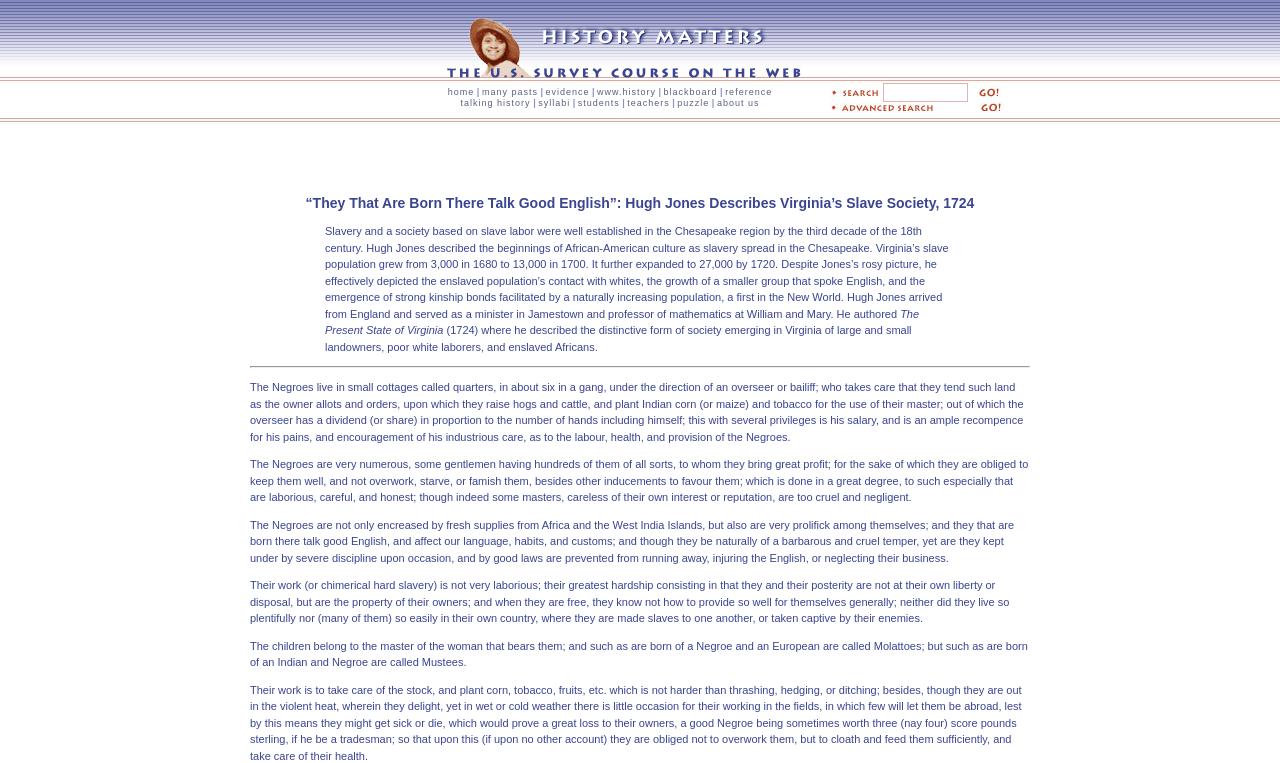Indicate the bounding box coordinates of the element that must be clicked to execute the instruction: "go to 'talking history' page". The coordinates should be given as four float numbers between 0 and 1, i.e., [left, top, right, bottom].

[0.36, 0.129, 0.415, 0.142]